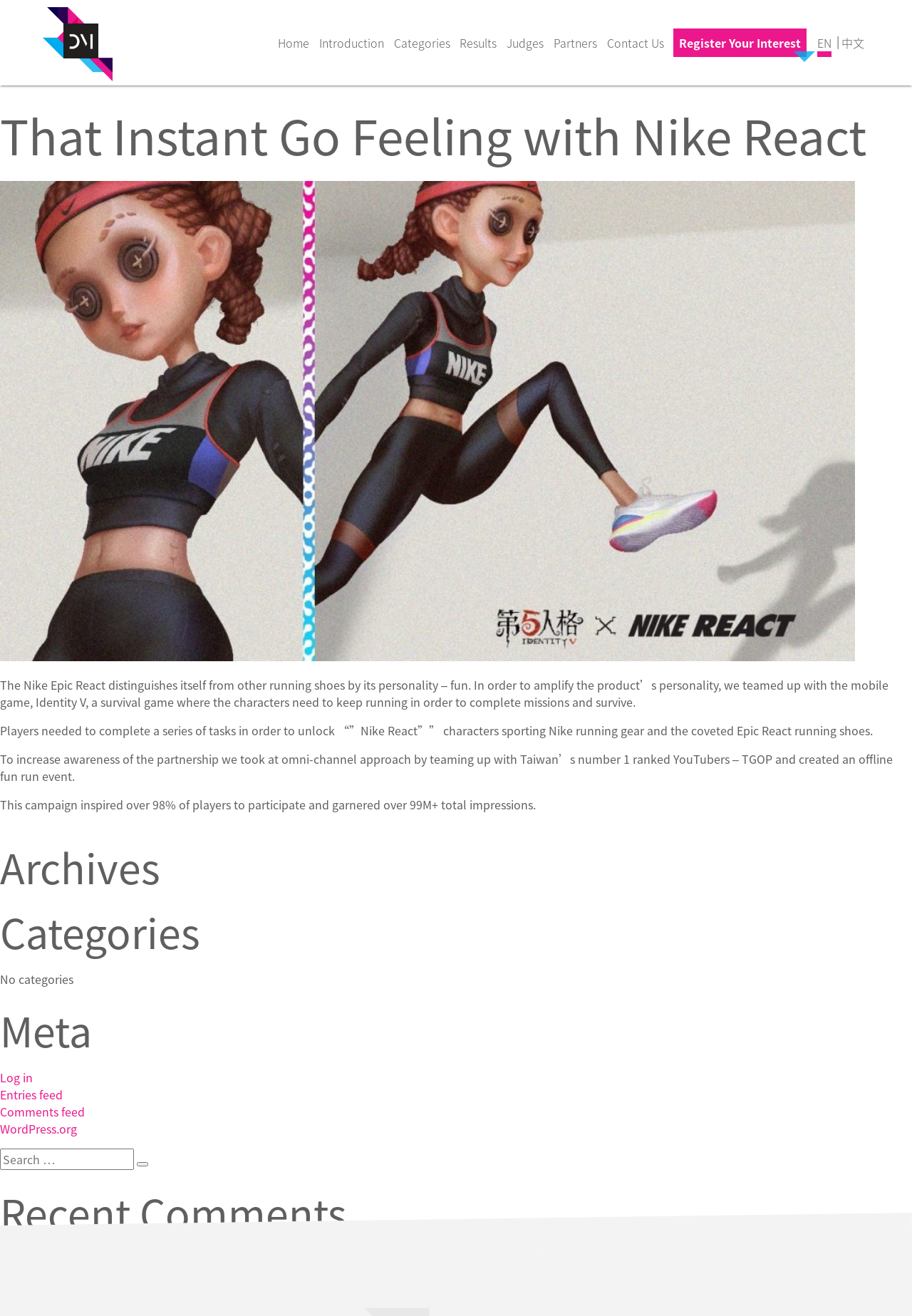Produce an extensive caption that describes everything on the webpage.

This webpage is about the Nike Epic React running shoes and their partnership with the mobile game Identity V. At the top of the page, there are two small images with links, followed by a navigation menu with links to various sections such as Home, Introduction, Categories, and Results. 

Below the navigation menu, there is a main article section that takes up most of the page. The article has a heading "That Instant Go Feeling with Nike React" and consists of four paragraphs of text. The text describes how Nike teamed up with Identity V to amplify the product's personality, and how they created an offline fun run event with Taiwan's top YouTubers to increase awareness of the partnership. The campaign resulted in over 98% of players participating and garnered over 99M+ total impressions.

On the bottom left of the page, there is a complementary section with headings for Archives, Categories, and Meta. Under the Categories heading, it says "No categories". There are also links to Log in, Entries feed, Comments feed, and WordPress.org. 

On the bottom right of the page, there is another complementary section with a search box and a button labeled "Search". Above the search box, there is a heading "Recent Comments".